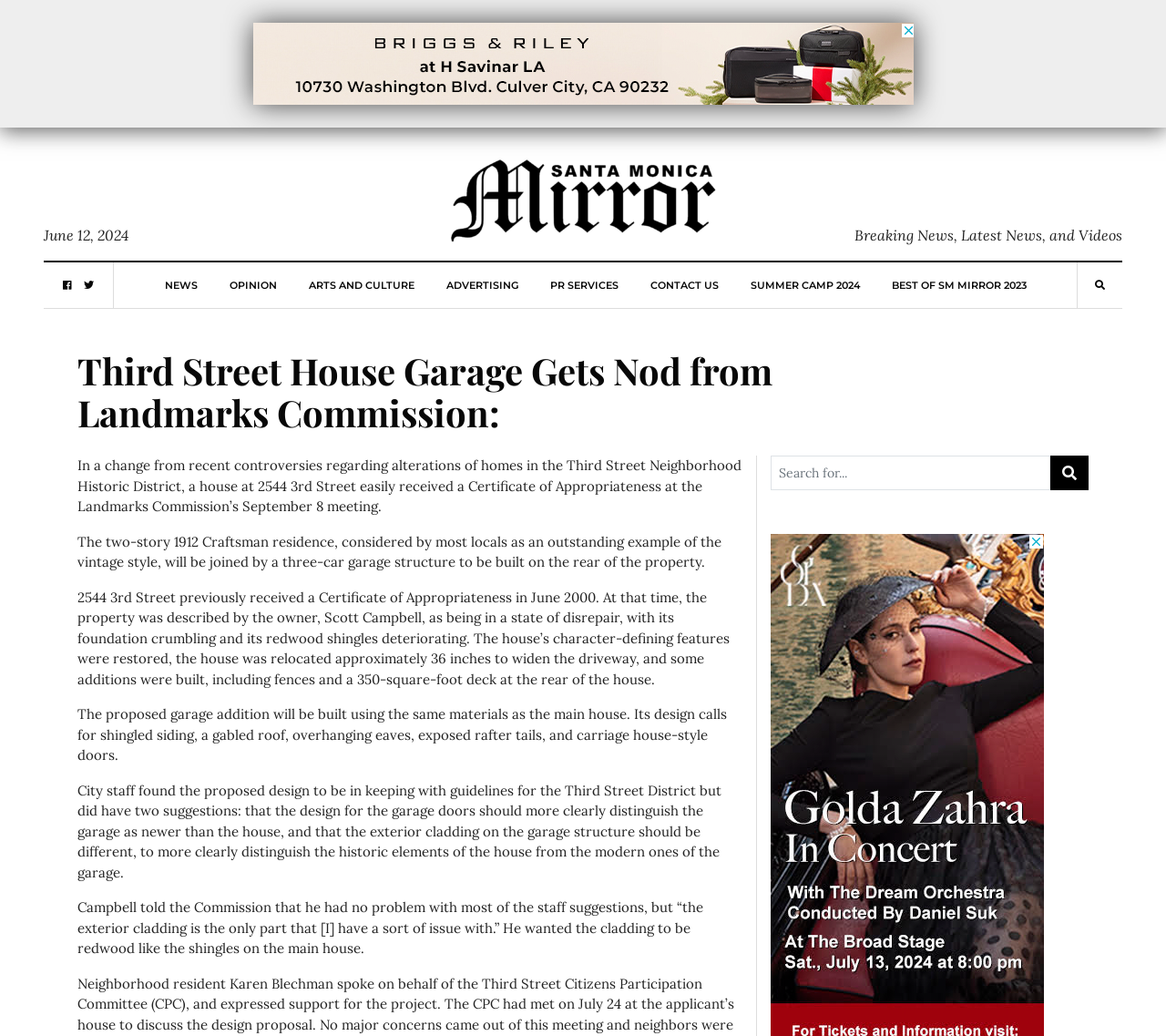Kindly determine the bounding box coordinates for the area that needs to be clicked to execute this instruction: "Click the CONTACT US link".

[0.557, 0.253, 0.616, 0.297]